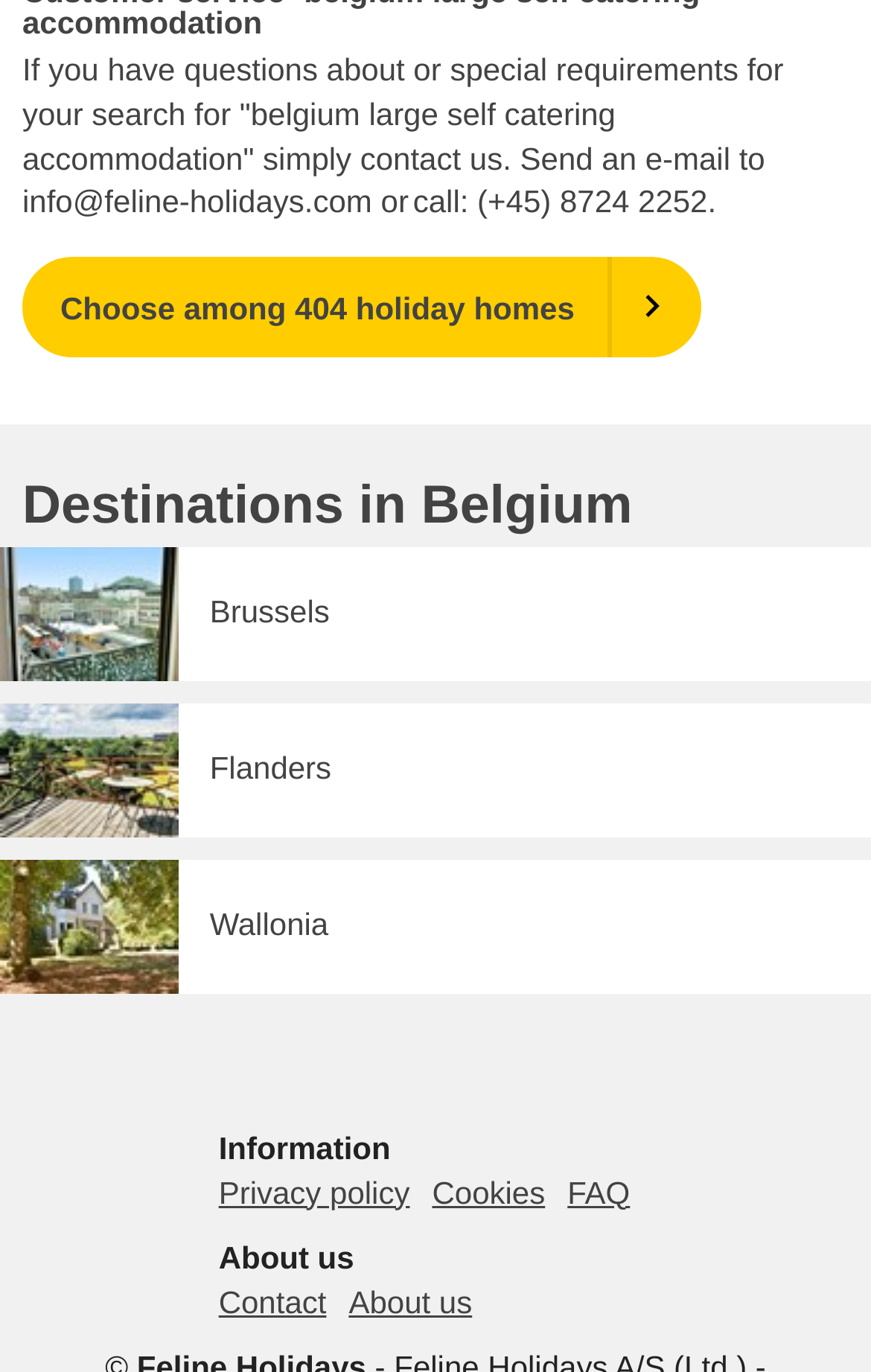Locate the bounding box coordinates of the item that should be clicked to fulfill the instruction: "Learn about privacy policy".

[0.251, 0.855, 0.47, 0.882]